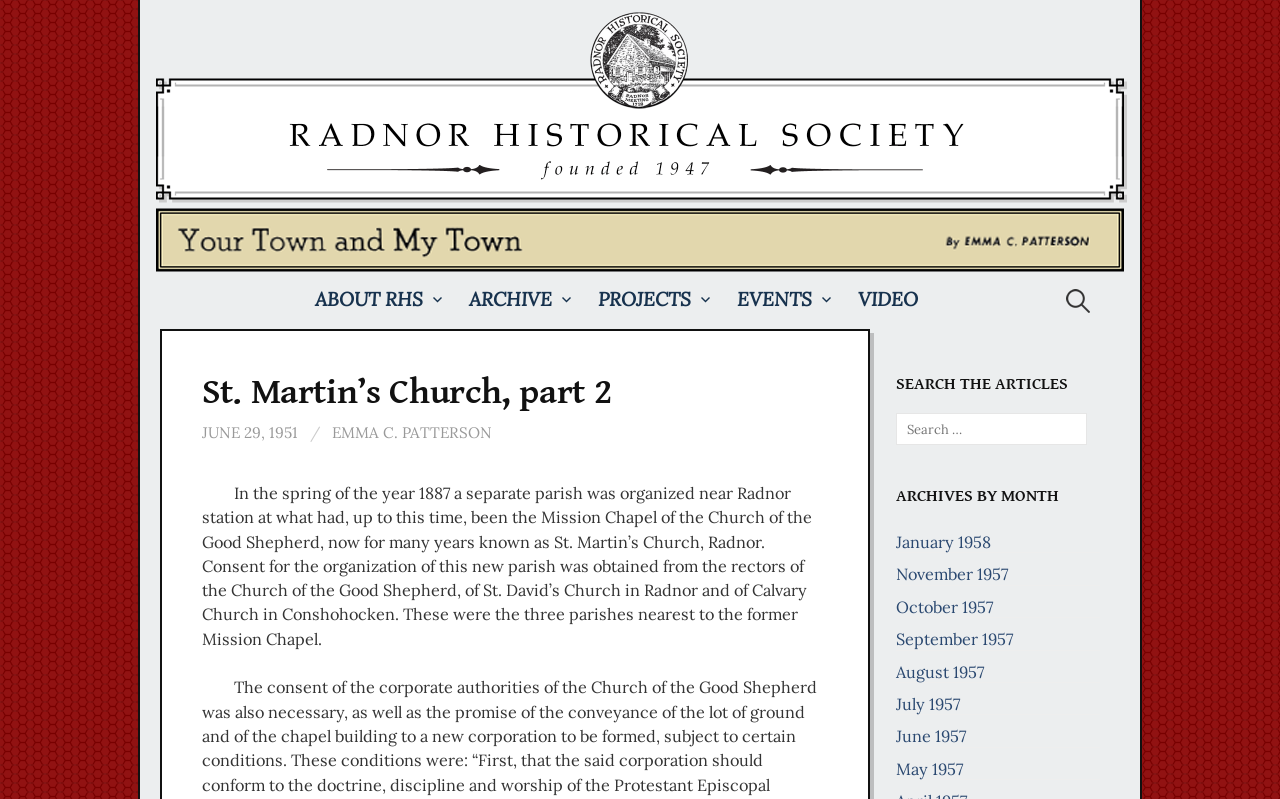Specify the bounding box coordinates for the region that must be clicked to perform the given instruction: "Explore events".

[0.561, 0.337, 0.656, 0.412]